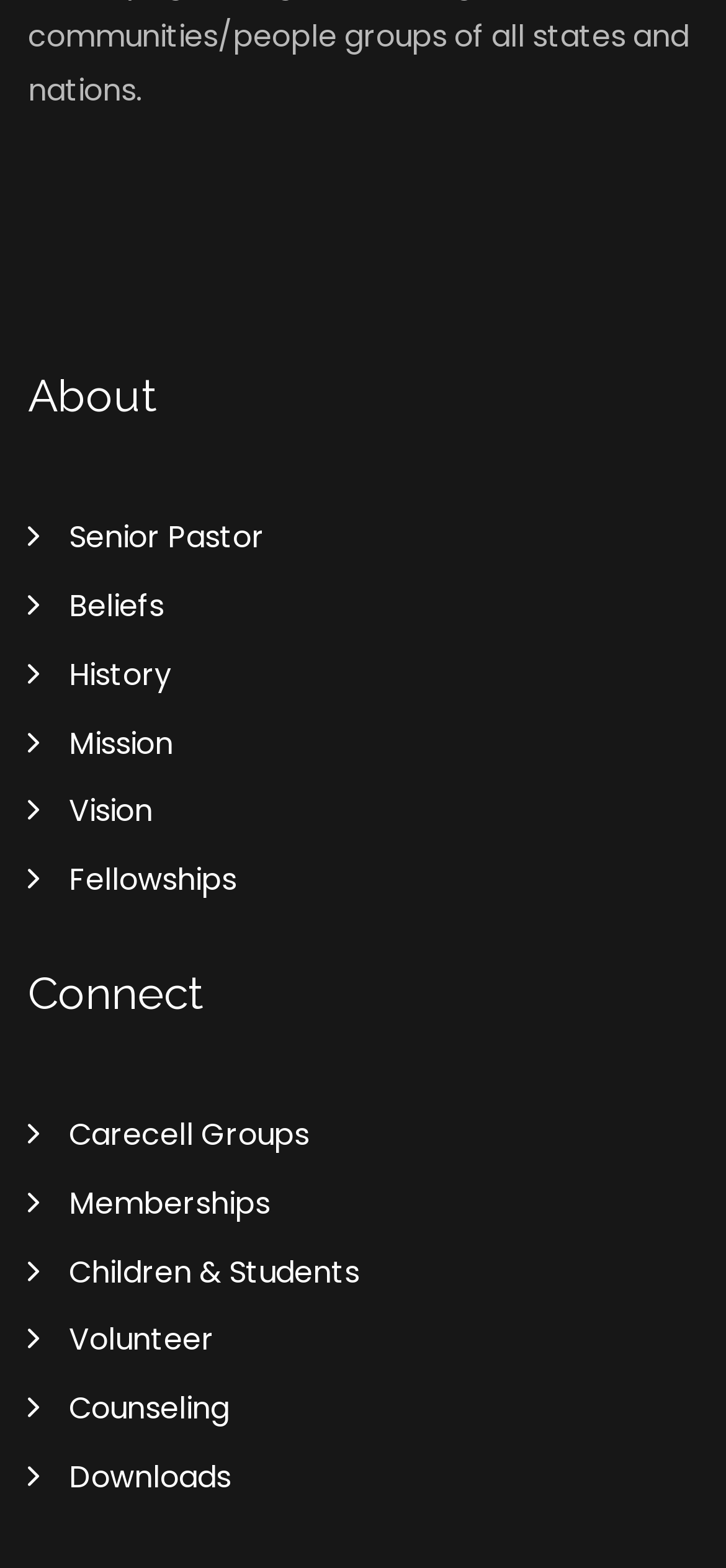Utilize the details in the image to thoroughly answer the following question: How many sections are on the webpage?

There are 2 sections on the webpage because there are two heading elements, 'About' and 'Connect', which separate the links into two groups, indicating two distinct sections on the webpage.